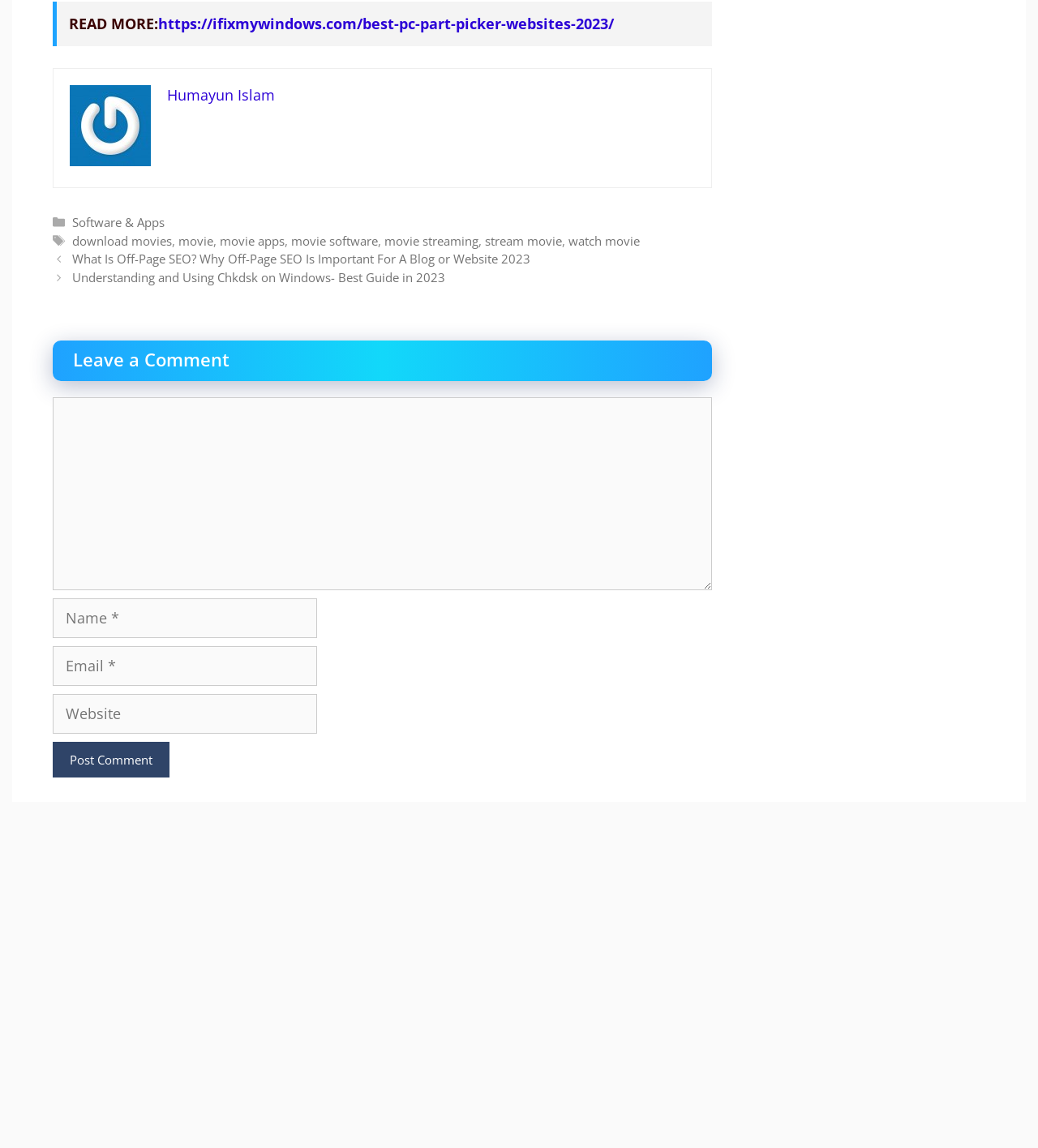Locate the bounding box of the UI element described in the following text: "News & Events".

None